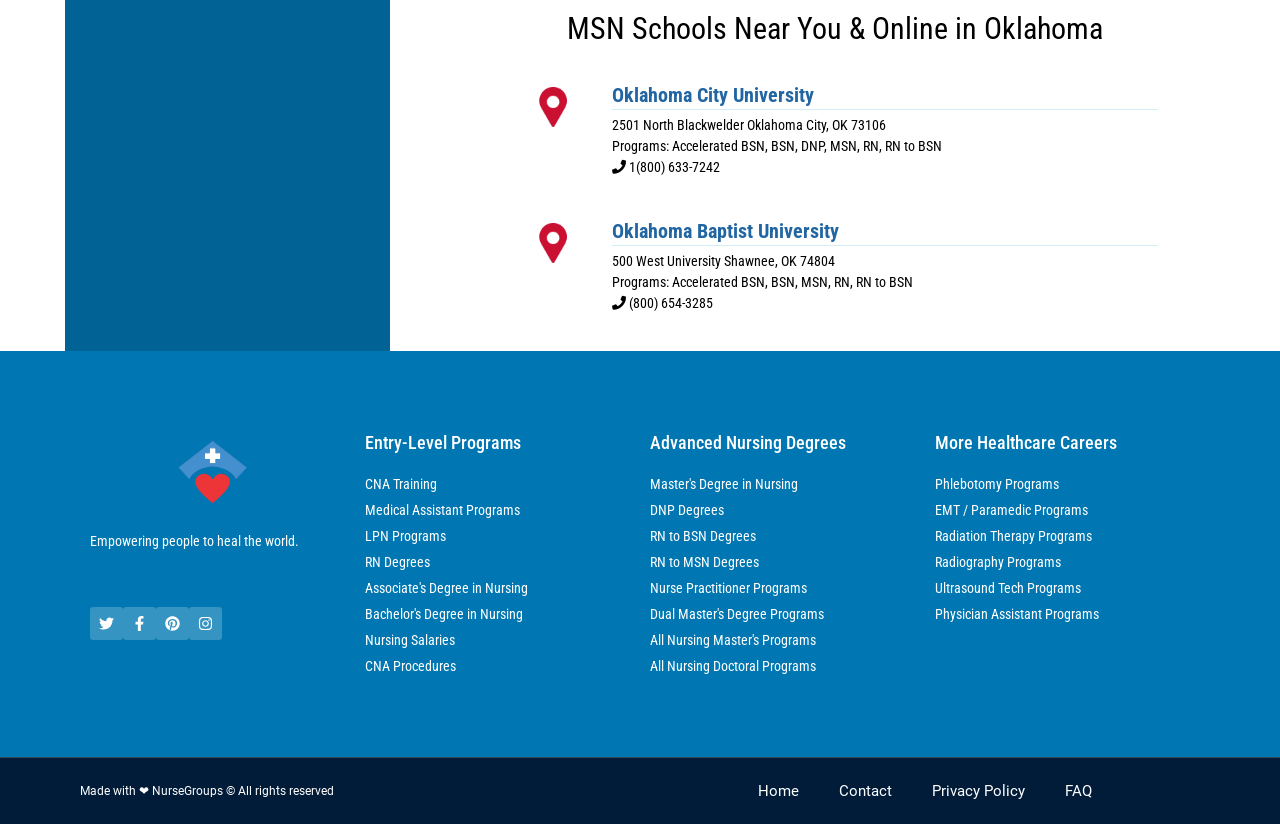Locate the bounding box of the UI element described by: "About Sarasota MediatorCarmen R. Gillett" in the given webpage screenshot.

None